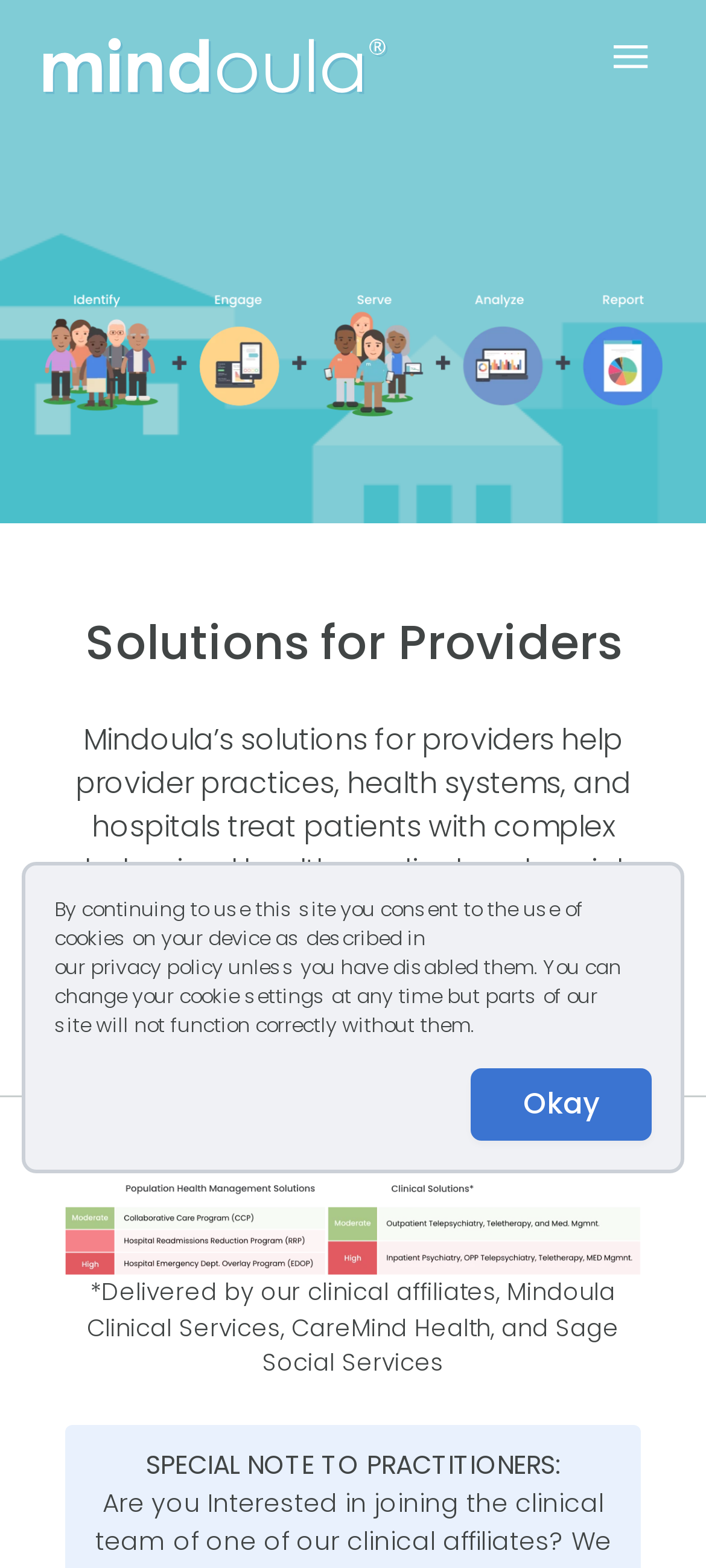Present a detailed account of what is displayed on the webpage.

Here is the detailed description of the webpage:

The webpage is titled "Mindoula Health, Inc. | For Providers". At the top, there is a header section that spans almost the entire width of the page. Within this section, there is a link on the left side, accompanied by an image. On the right side of the header, there is a button with an image inside.

Below the header, there is a prominent heading that reads "Solutions for Providers", which is centered on the page. Underneath this heading, there is a block of text that describes Mindoula's solutions for providers, which help treat patients with complex behavioral health, medical, and social challenges. This text is positioned near the top-left corner of the page.

Further down, there is another block of text that mentions Mindoula's clinical affiliates. This text is positioned below the previous block of text, near the middle of the page.

There is a special note to practitioners, which is highlighted in a separate section near the bottom of the page.

At the bottom of the page, there is a notice about cookies, which informs users that the site uses cookies and provides a link to the privacy policy. Below this notice, there is a button labeled "Okay".

Overall, the webpage has a simple and organized layout, with clear headings and concise text that describes Mindoula's solutions and services for providers.